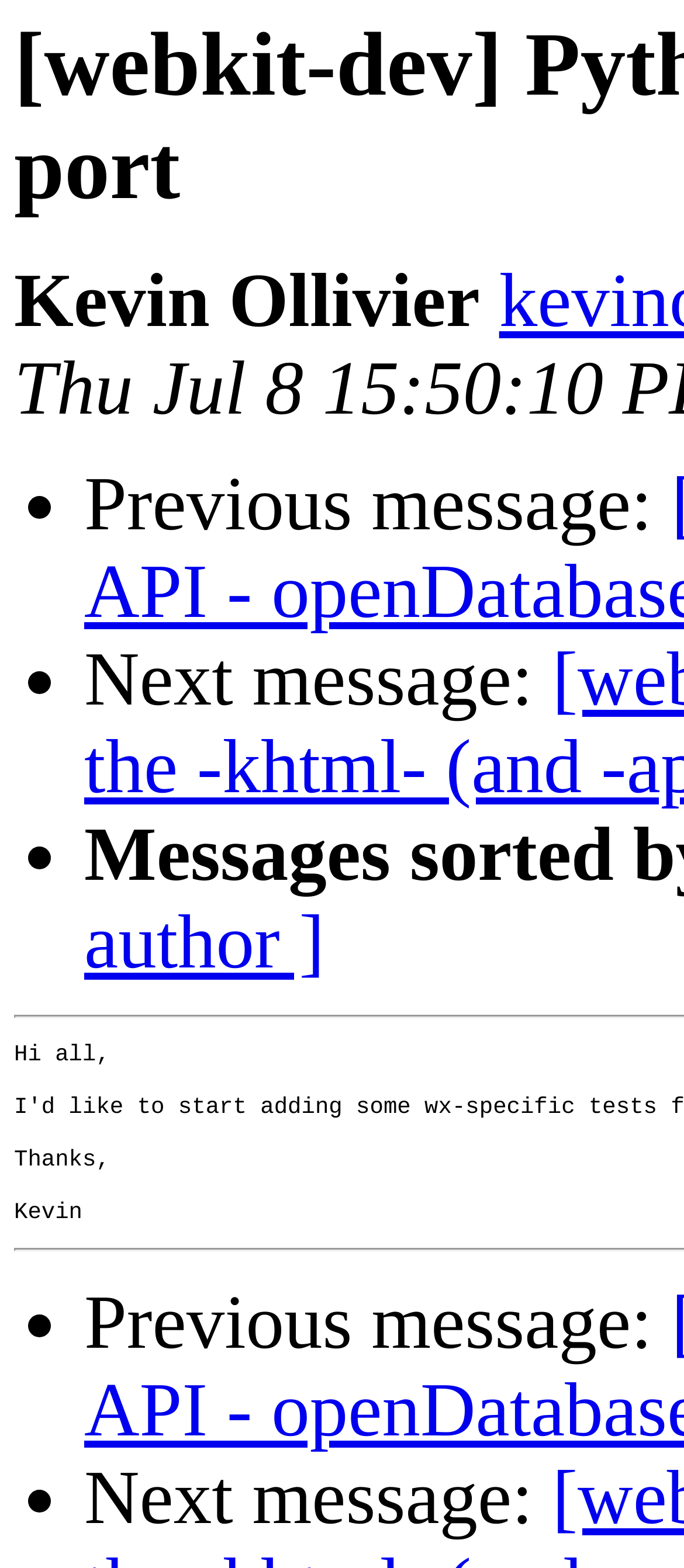How many navigation options are available?
Provide a detailed answer to the question, using the image to inform your response.

I counted the number of ListMarker elements with the text '•' and the corresponding StaticText elements with the text 'Previous message:' and 'Next message:', which indicate navigation options. There are four such pairs, hence four navigation options.